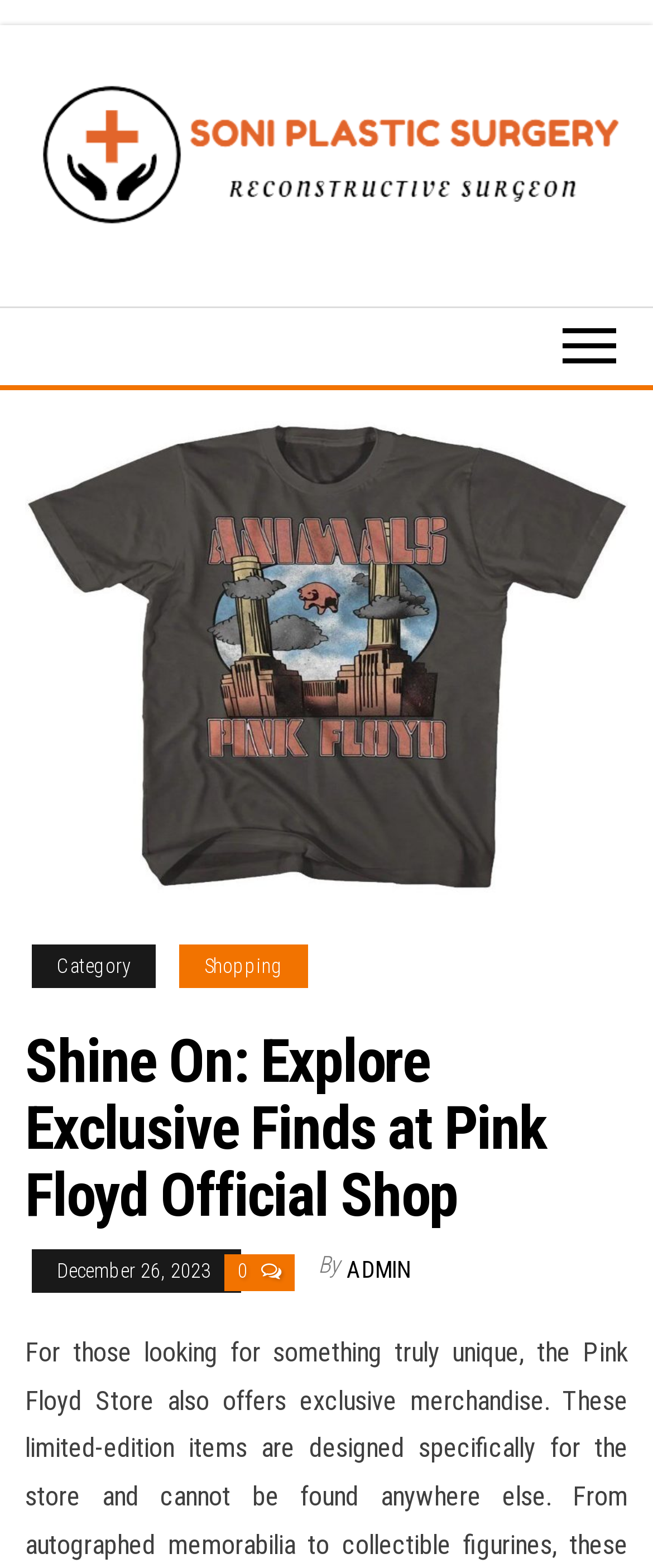Specify the bounding box coordinates (top-left x, top-left y, bottom-right x, bottom-right y) of the UI element in the screenshot that matches this description: Soni Plastic Surgery

[0.5, 0.17, 0.669, 0.257]